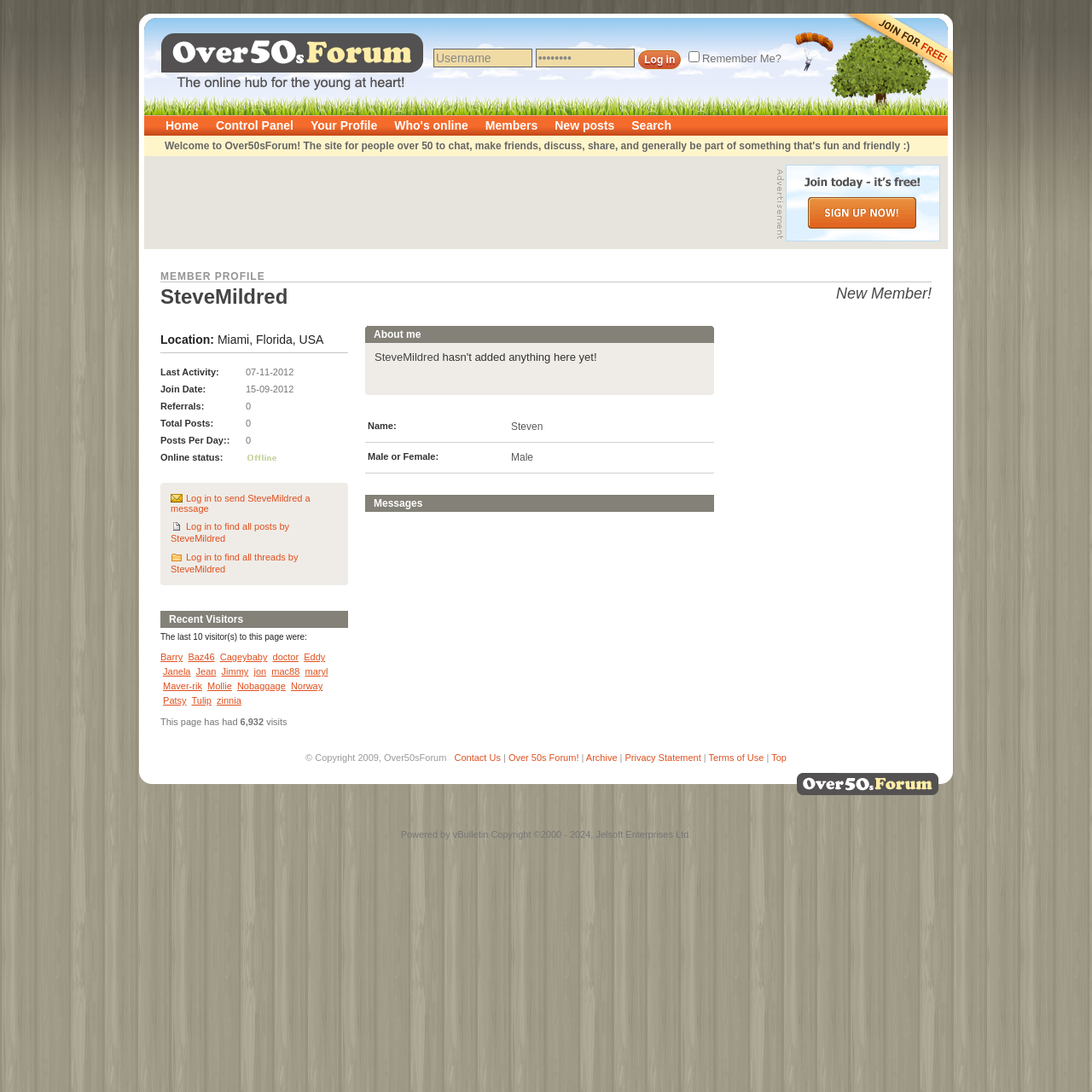Determine the bounding box coordinates for the HTML element described here: "Over 50s Forum!".

[0.466, 0.689, 0.53, 0.698]